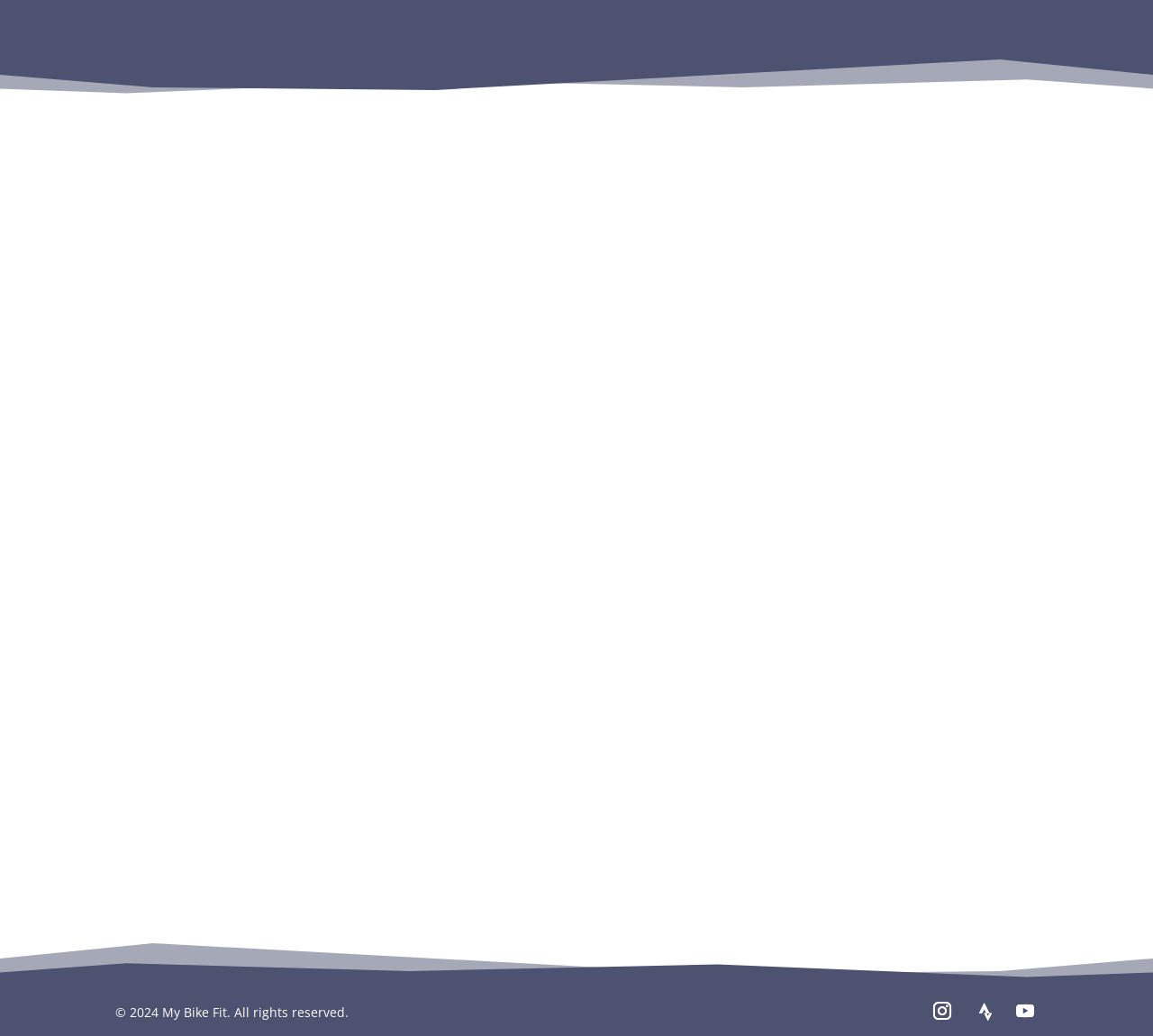Determine the bounding box coordinates of the UI element that matches the following description: "parent_node: Alternative: name="alt_s"". The coordinates should be four float numbers between 0 and 1 in the format [left, top, right, bottom].

[0.169, 0.848, 0.31, 0.868]